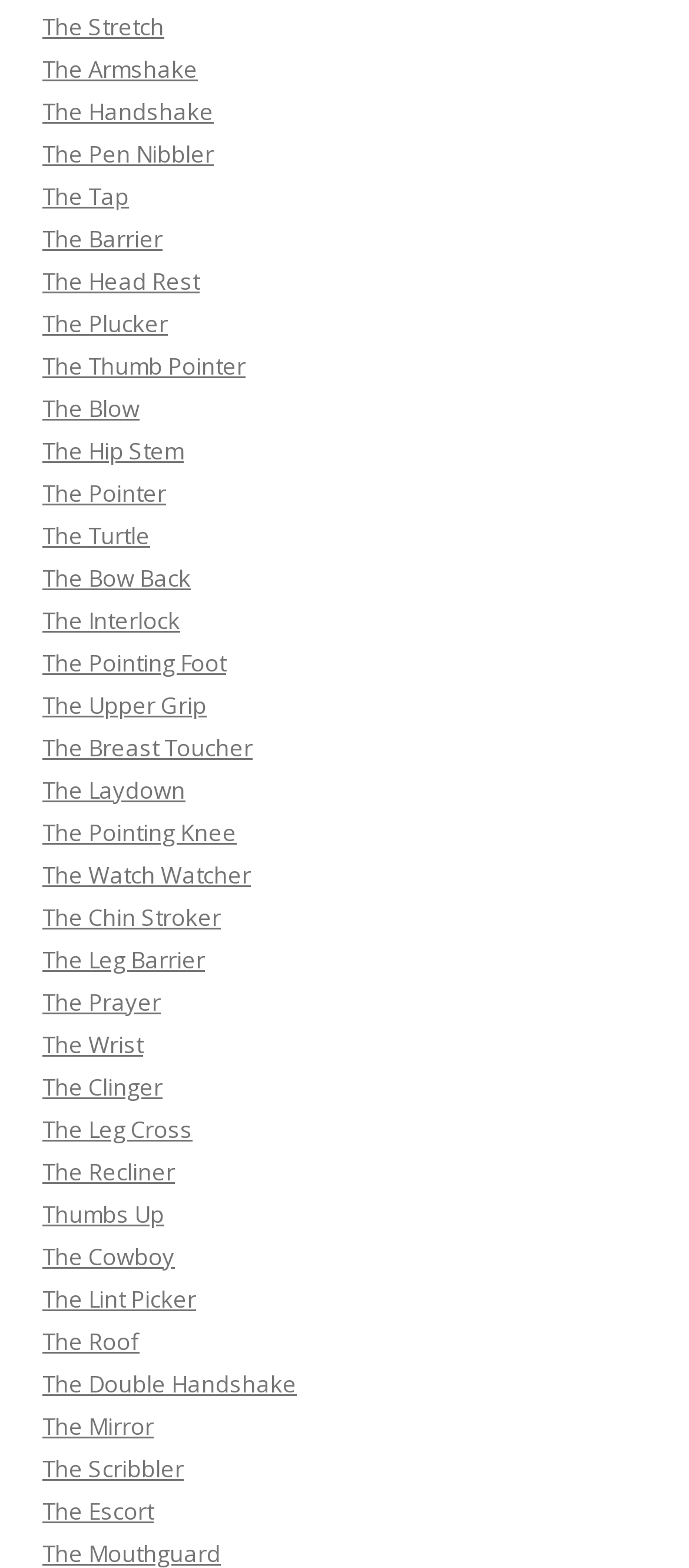Are the links on this webpage organized in a specific order?
Using the image as a reference, answer the question with a short word or phrase.

No